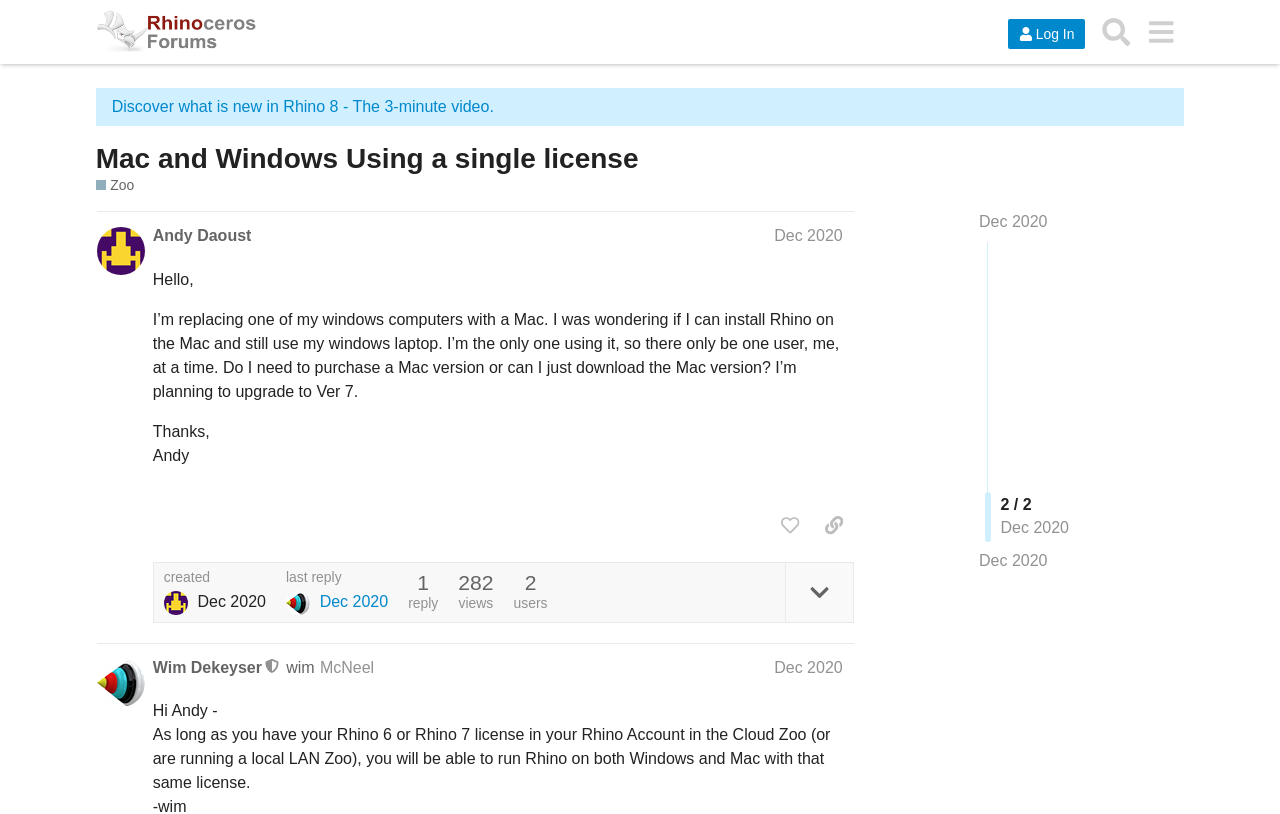Determine the bounding box coordinates for the area that needs to be clicked to fulfill this task: "View the latest post". The coordinates must be given as four float numbers between 0 and 1, i.e., [left, top, right, bottom].

[0.765, 0.676, 0.818, 0.703]